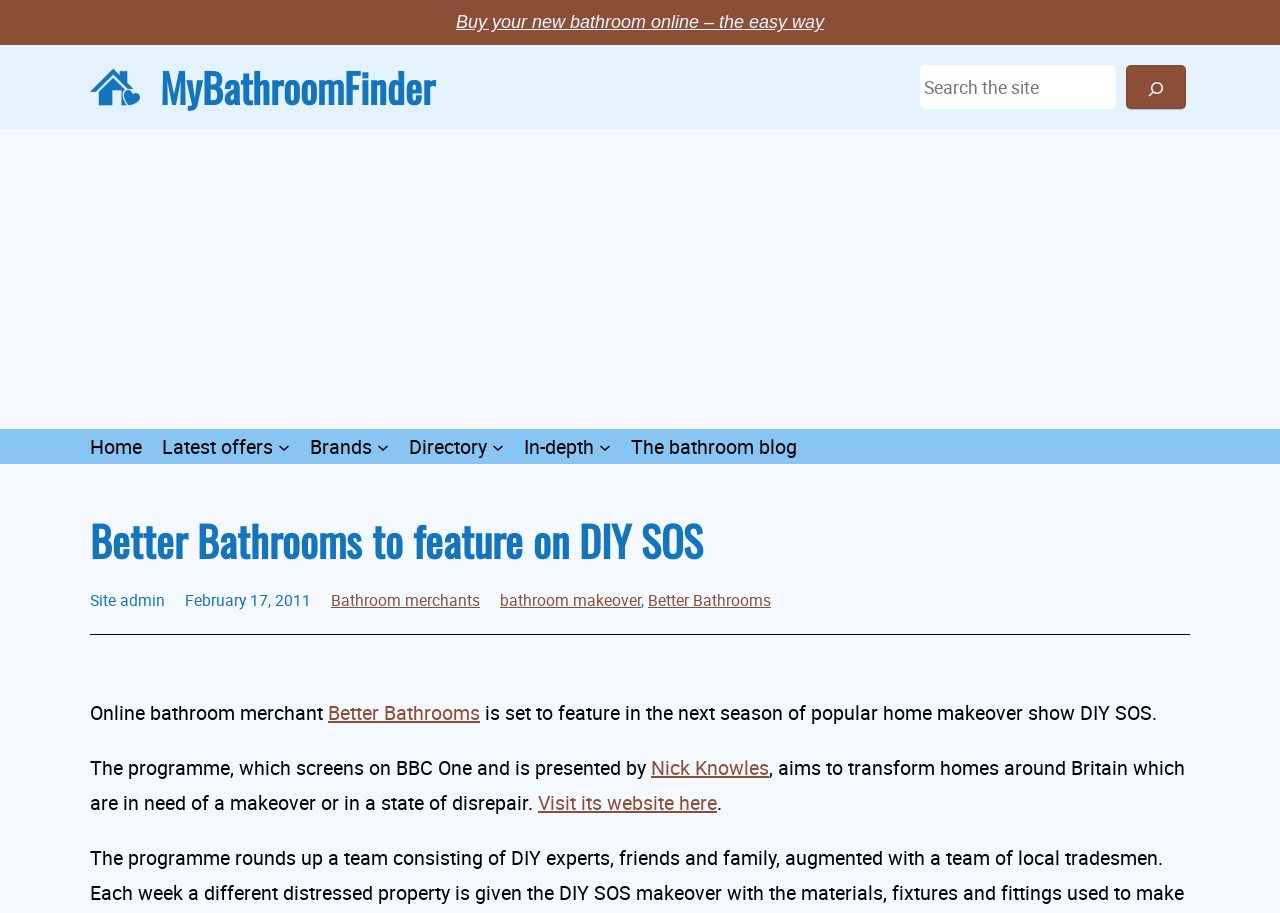Locate the bounding box coordinates of the area you need to click to fulfill this instruction: 'Read the latest offers'. The coordinates must be in the form of four float numbers ranging from 0 to 1: [left, top, right, bottom].

[0.127, 0.47, 0.213, 0.509]